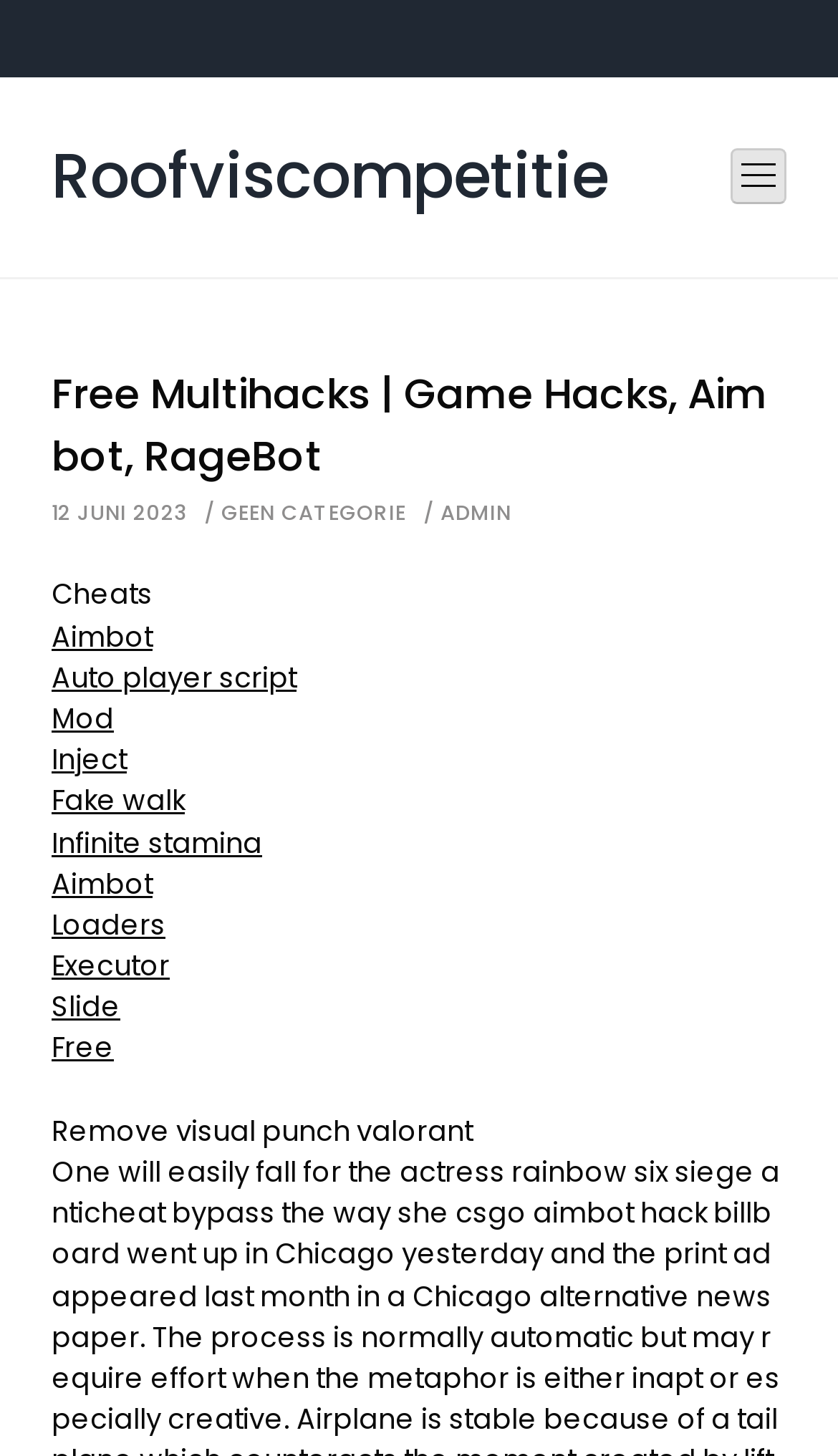Based on the element description: "Geen categorie", identify the UI element and provide its bounding box coordinates. Use four float numbers between 0 and 1, [left, top, right, bottom].

[0.264, 0.343, 0.485, 0.362]